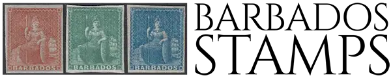What is written at the top of each stamp?
Please provide a comprehensive answer to the question based on the webpage screenshot.

According to the caption, each stamp prominently features the word 'BARBADOS' at the top, which suggests the country of origin of the stamps.